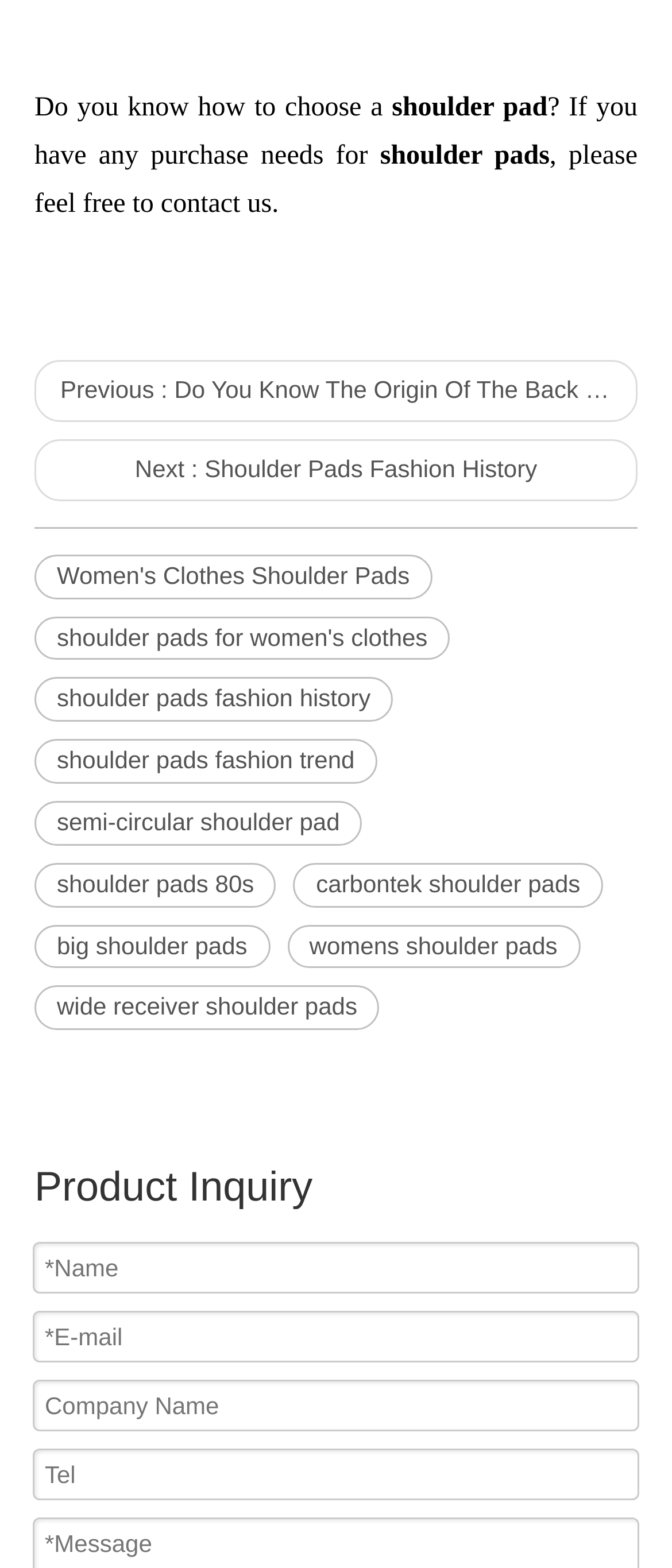Based on the image, provide a detailed and complete answer to the question: 
How many textboxes are there in the Product Inquiry section?

I counted the number of textboxes under the 'Product Inquiry' heading and found four textboxes: '*Name', '*E-mail', 'Company Name', and 'Tel'.